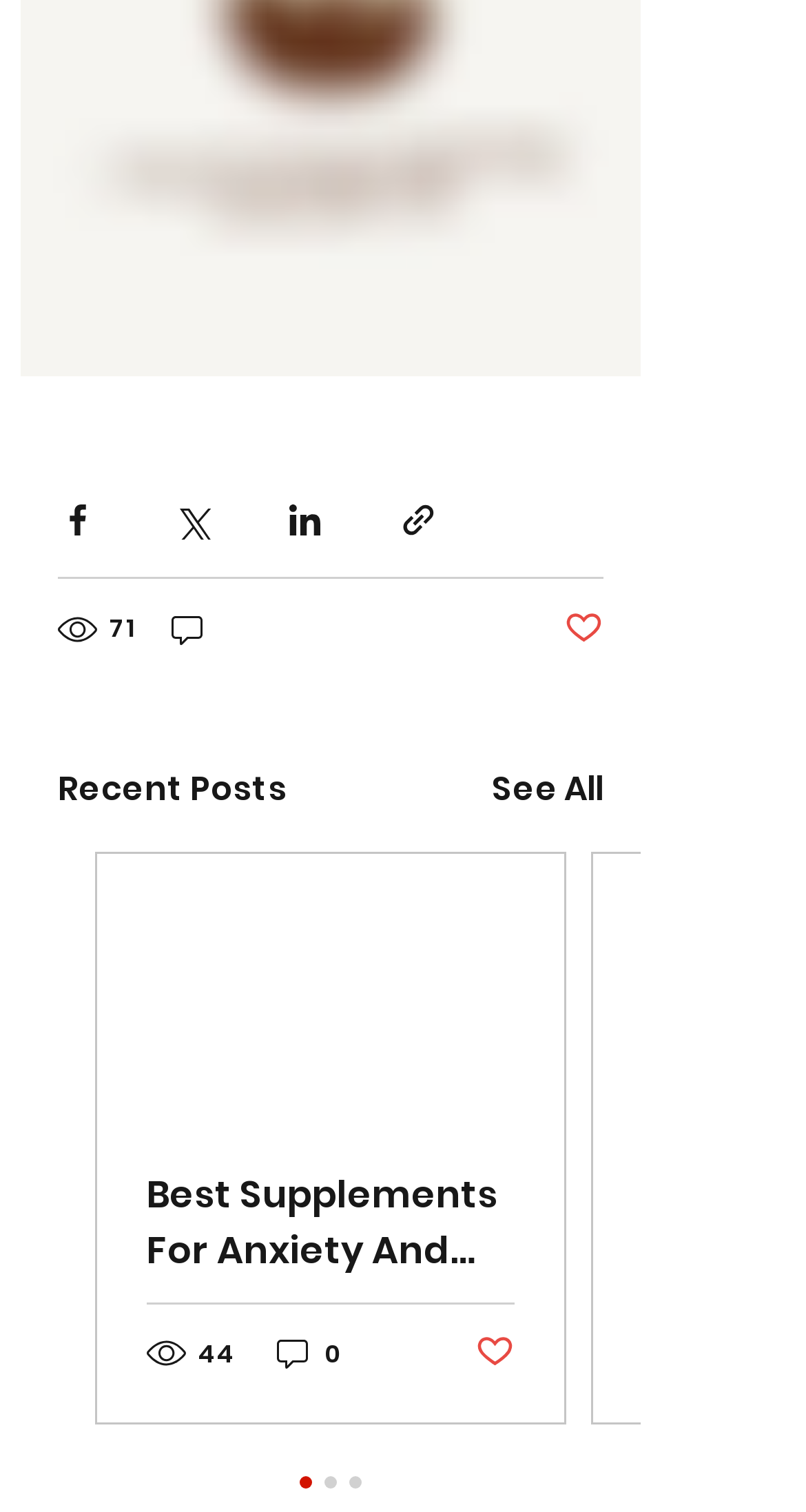Identify the bounding box of the UI component described as: "See All".

[0.61, 0.505, 0.749, 0.538]